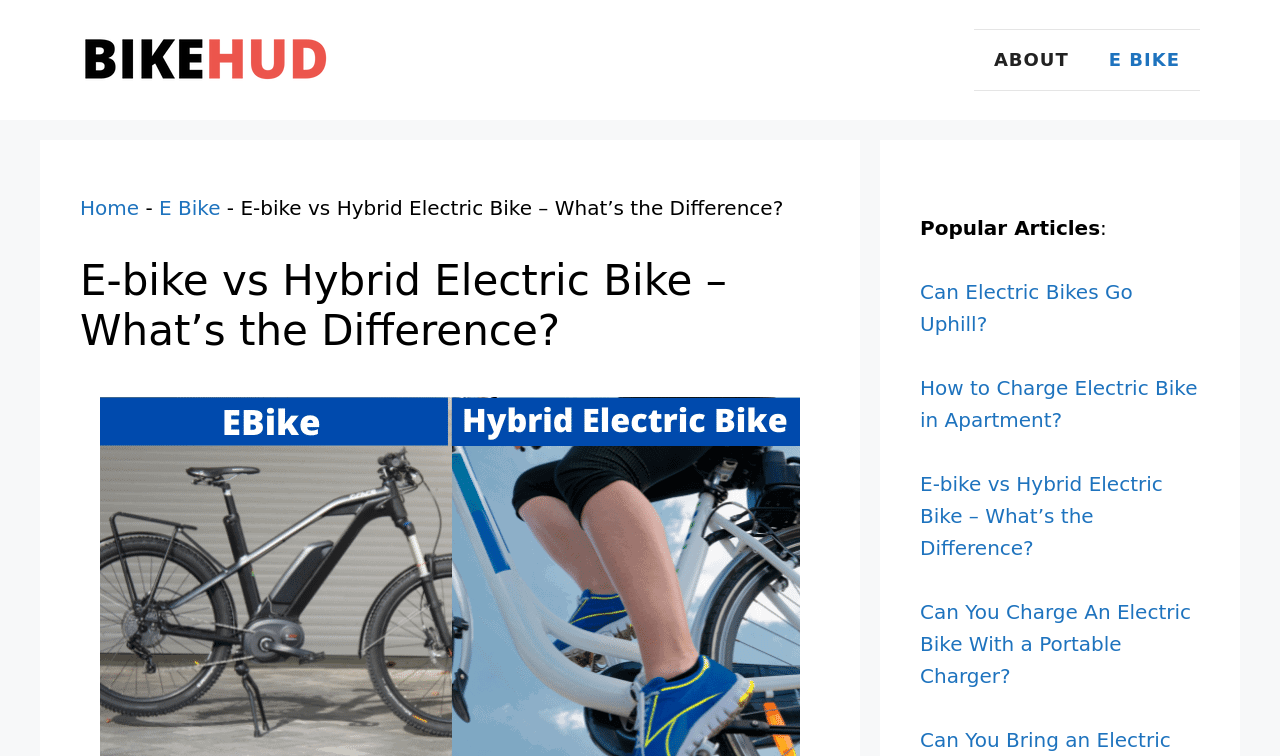Indicate the bounding box coordinates of the element that needs to be clicked to satisfy the following instruction: "check How to Charge Electric Bike in Apartment? article". The coordinates should be four float numbers between 0 and 1, i.e., [left, top, right, bottom].

[0.719, 0.497, 0.936, 0.571]